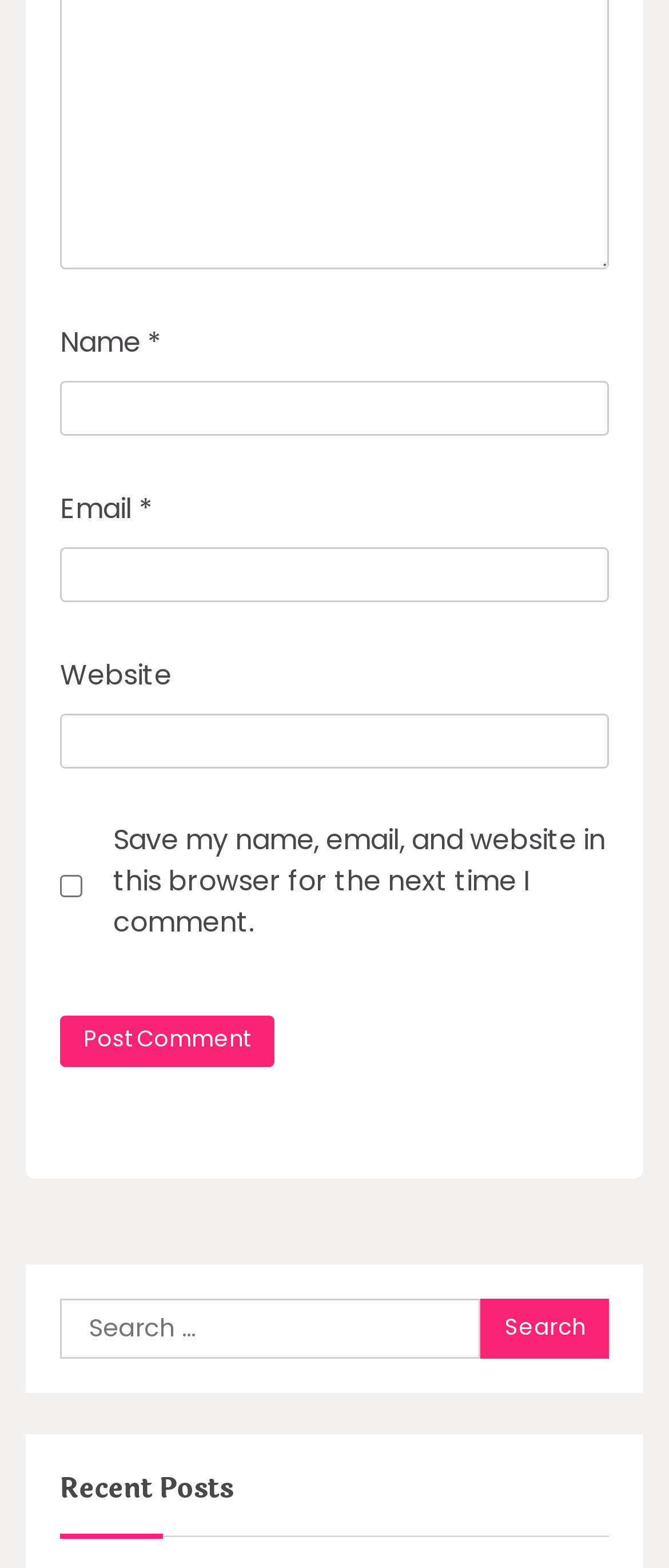Please identify the bounding box coordinates of the element on the webpage that should be clicked to follow this instruction: "Search for something". The bounding box coordinates should be given as four float numbers between 0 and 1, formatted as [left, top, right, bottom].

[0.09, 0.828, 0.719, 0.867]